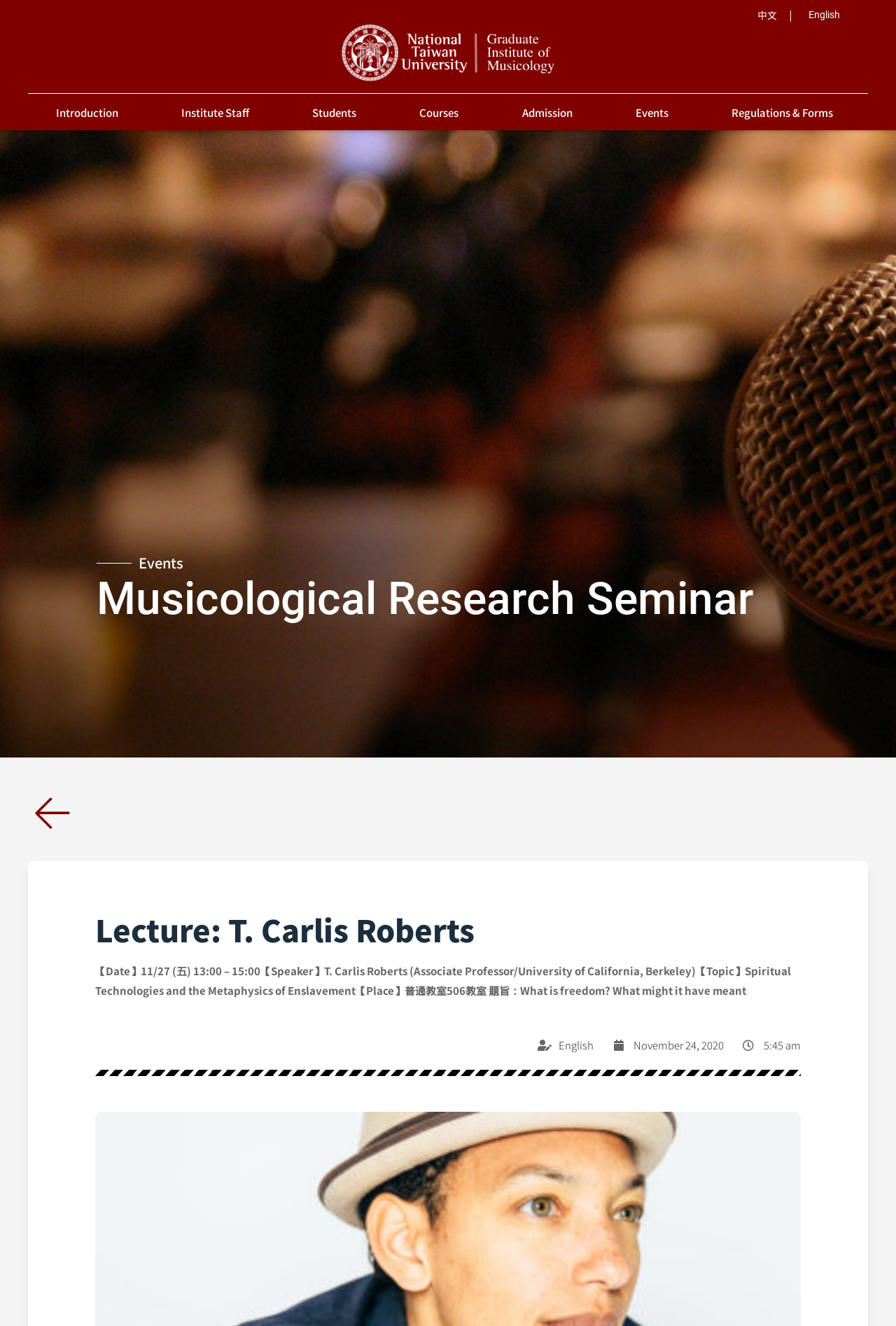Please specify the bounding box coordinates for the clickable region that will help you carry out the instruction: "Read more about Musicological Research Seminar".

[0.108, 0.435, 0.892, 0.469]